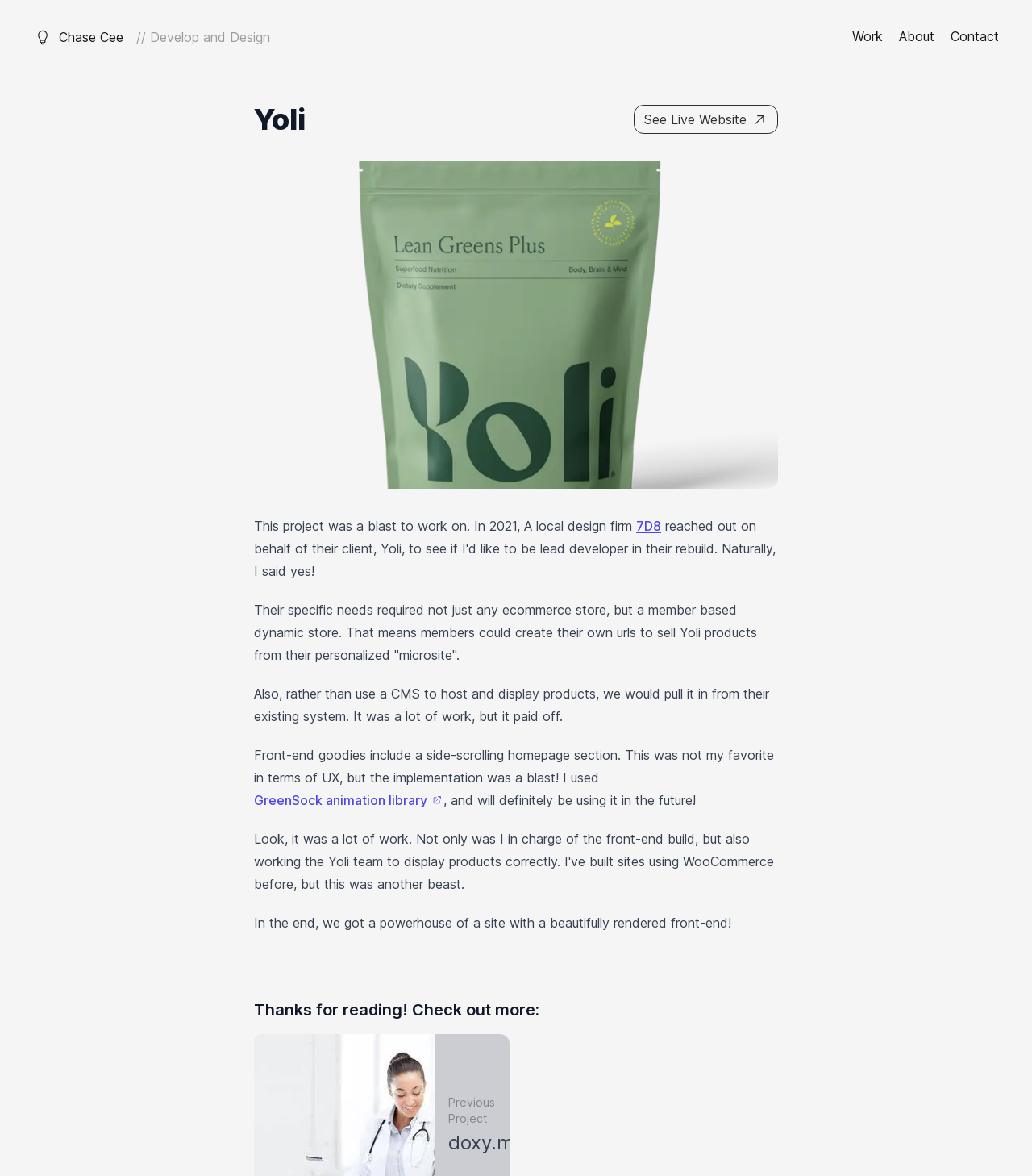Please provide a brief answer to the question using only one word or phrase: 
What was pulled in from the existing system in the Yoli project?

Products